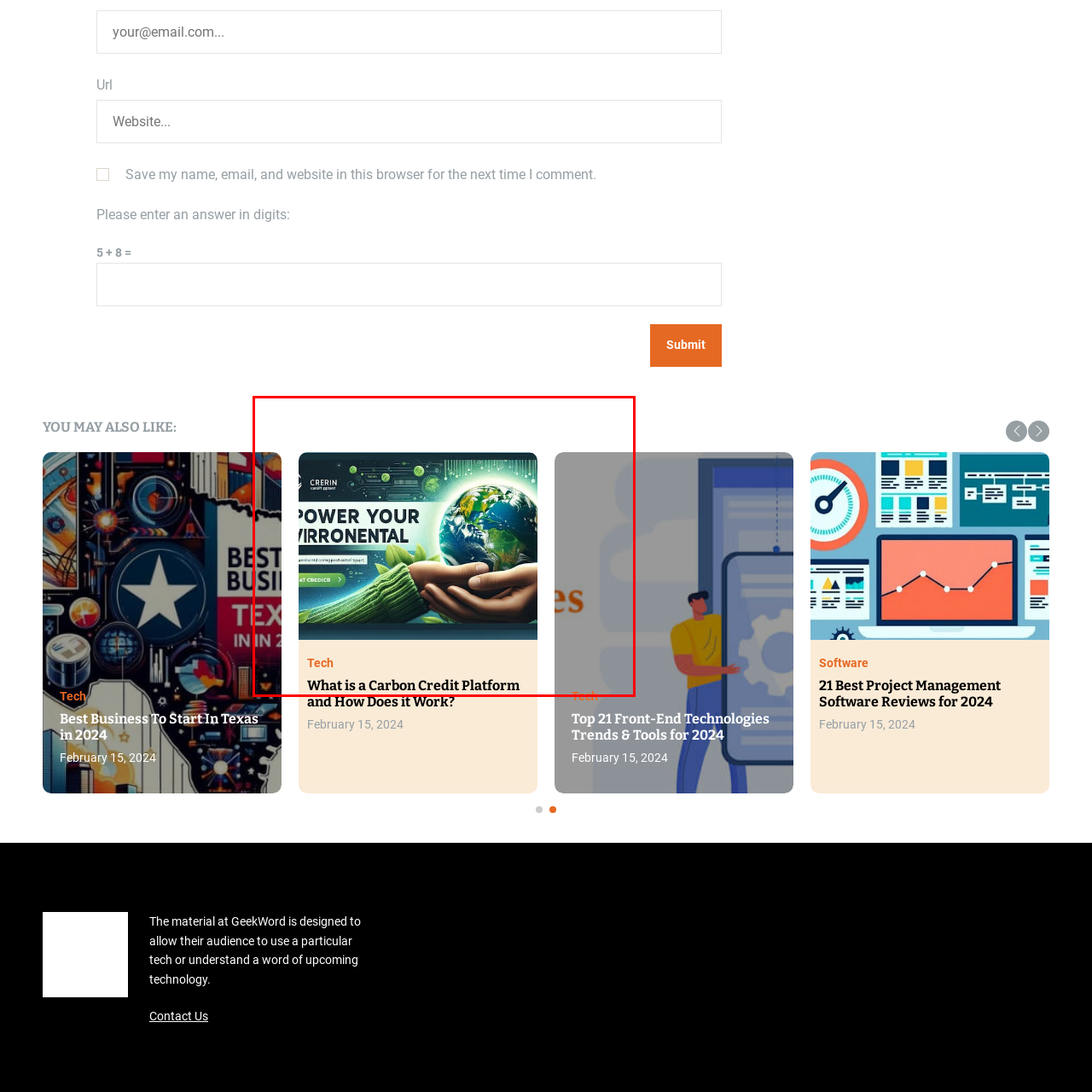Inspect the image surrounded by the red boundary and answer the following question in detail, basing your response on the visual elements of the image: 
What is the mission of the platform?

The mission of the platform is to empower individuals and organizations in their environmental efforts, as declared in the upper section of the image, 'POWER YOUR ENVIRONMENTAL'.